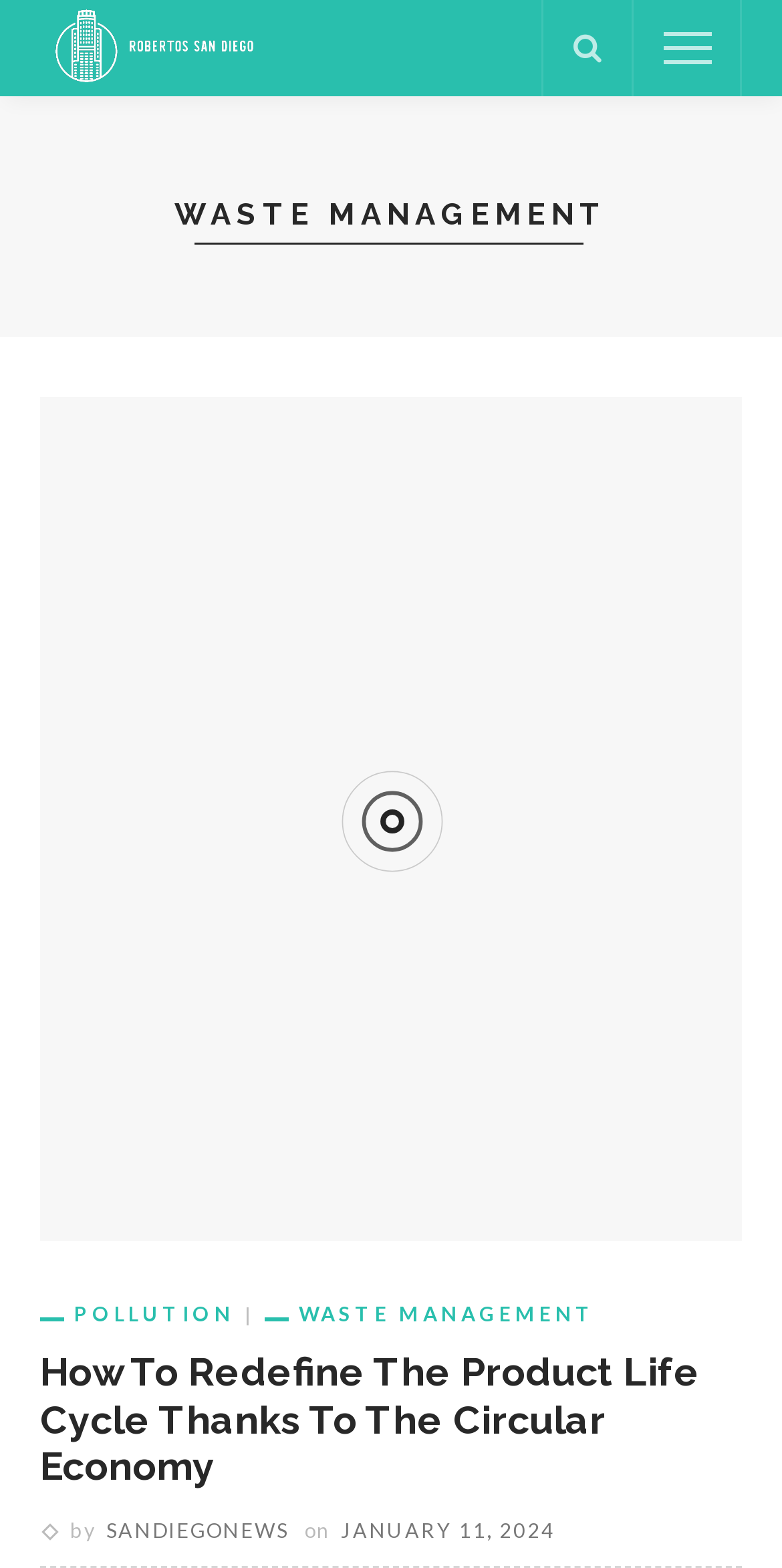What is the circular economy related to?
Provide a detailed and well-explained answer to the question.

The webpage has a heading 'How To Redefine The Product Life Cycle Thanks To The Circular Economy', indicating that the circular economy is related to redefining the product life cycle.